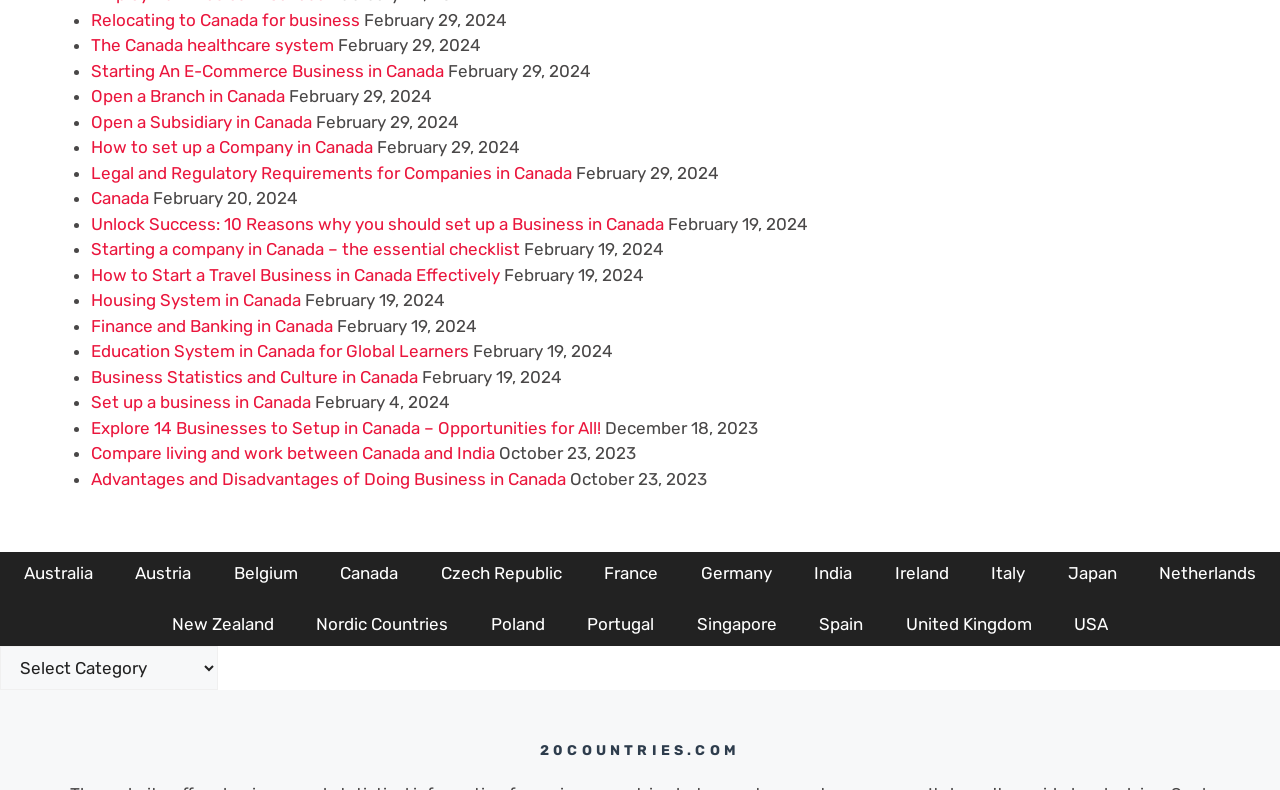Determine the bounding box coordinates of the region I should click to achieve the following instruction: "Select 'Canada' from the countries list". Ensure the bounding box coordinates are four float numbers between 0 and 1, i.e., [left, top, right, bottom].

[0.253, 0.699, 0.324, 0.753]